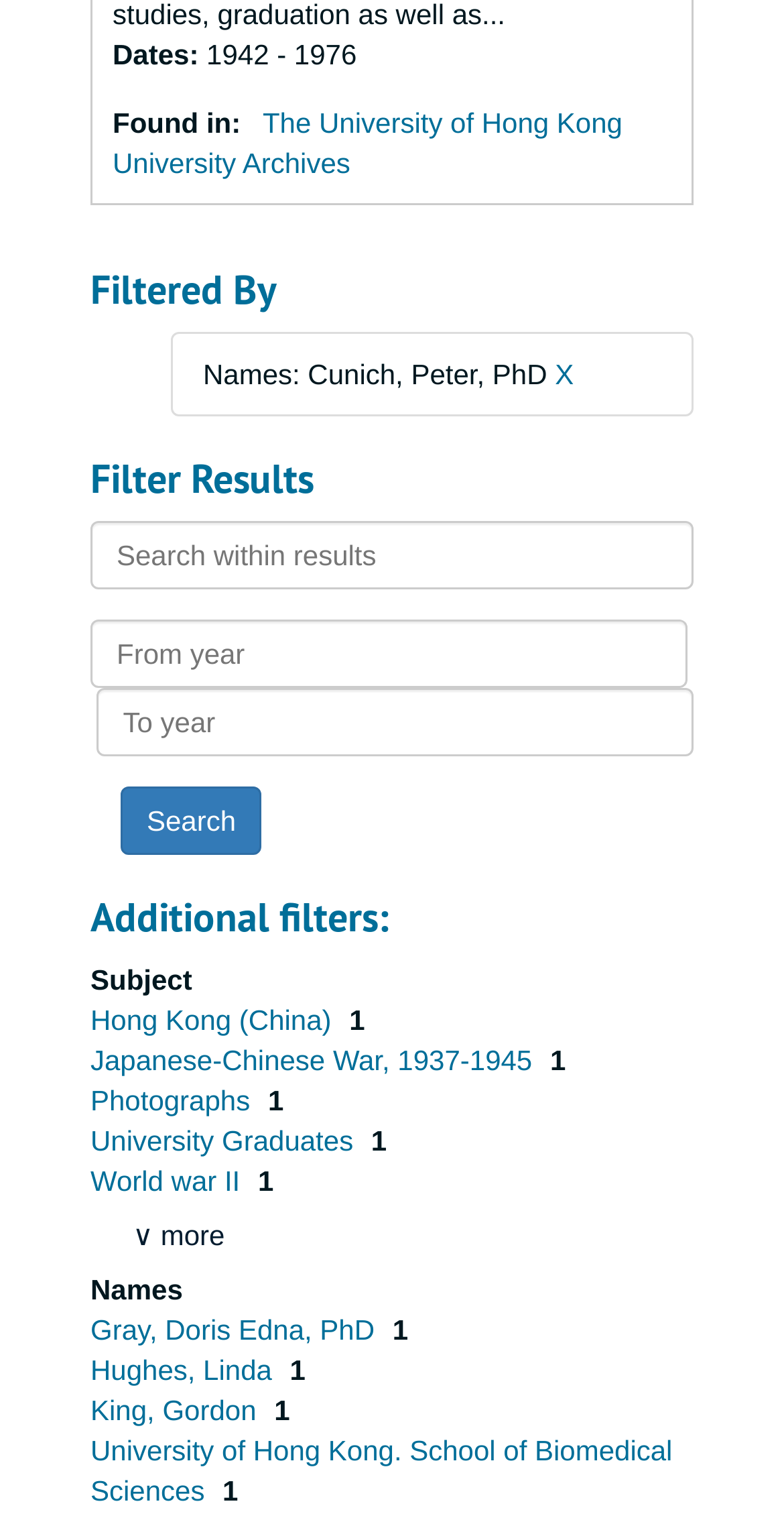Please reply to the following question using a single word or phrase: 
How many names are listed in the 'Names' section?

4